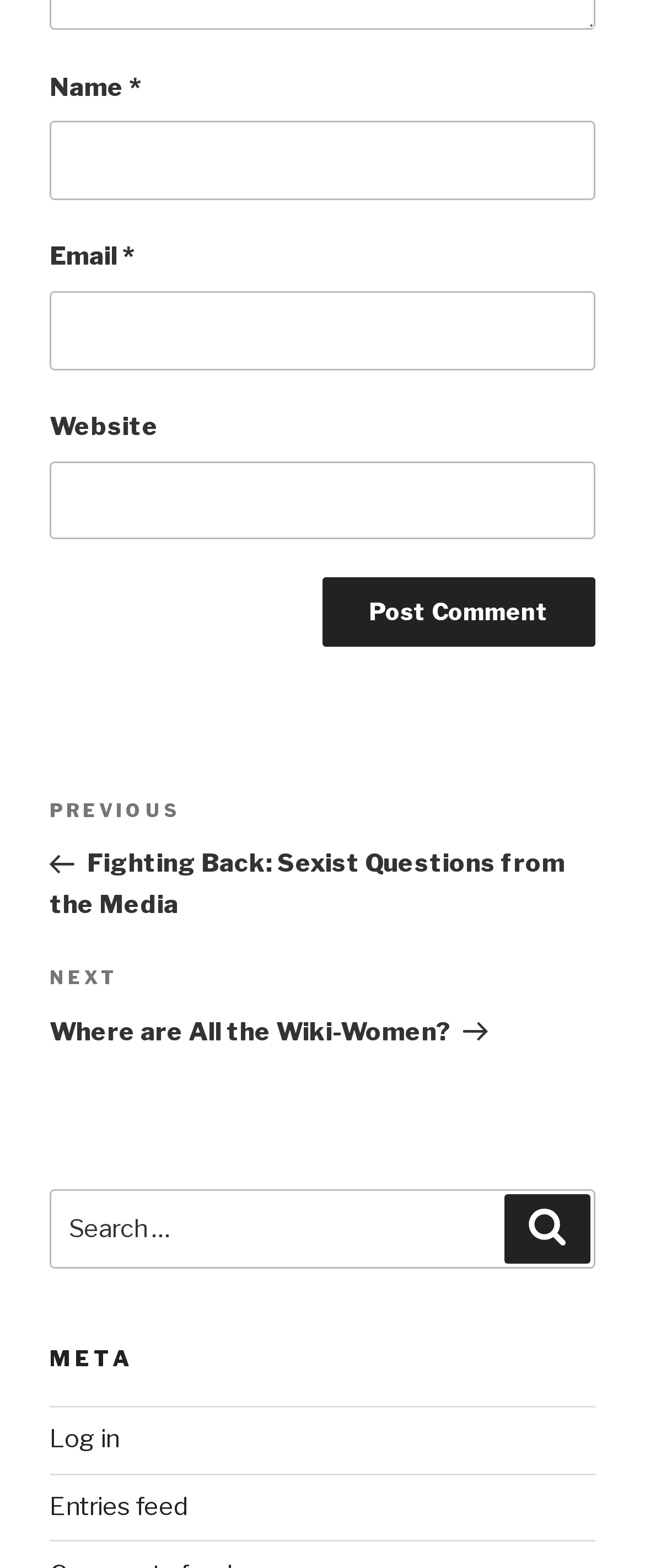Find and provide the bounding box coordinates for the UI element described here: "Search". The coordinates should be given as four float numbers between 0 and 1: [left, top, right, bottom].

[0.782, 0.762, 0.915, 0.806]